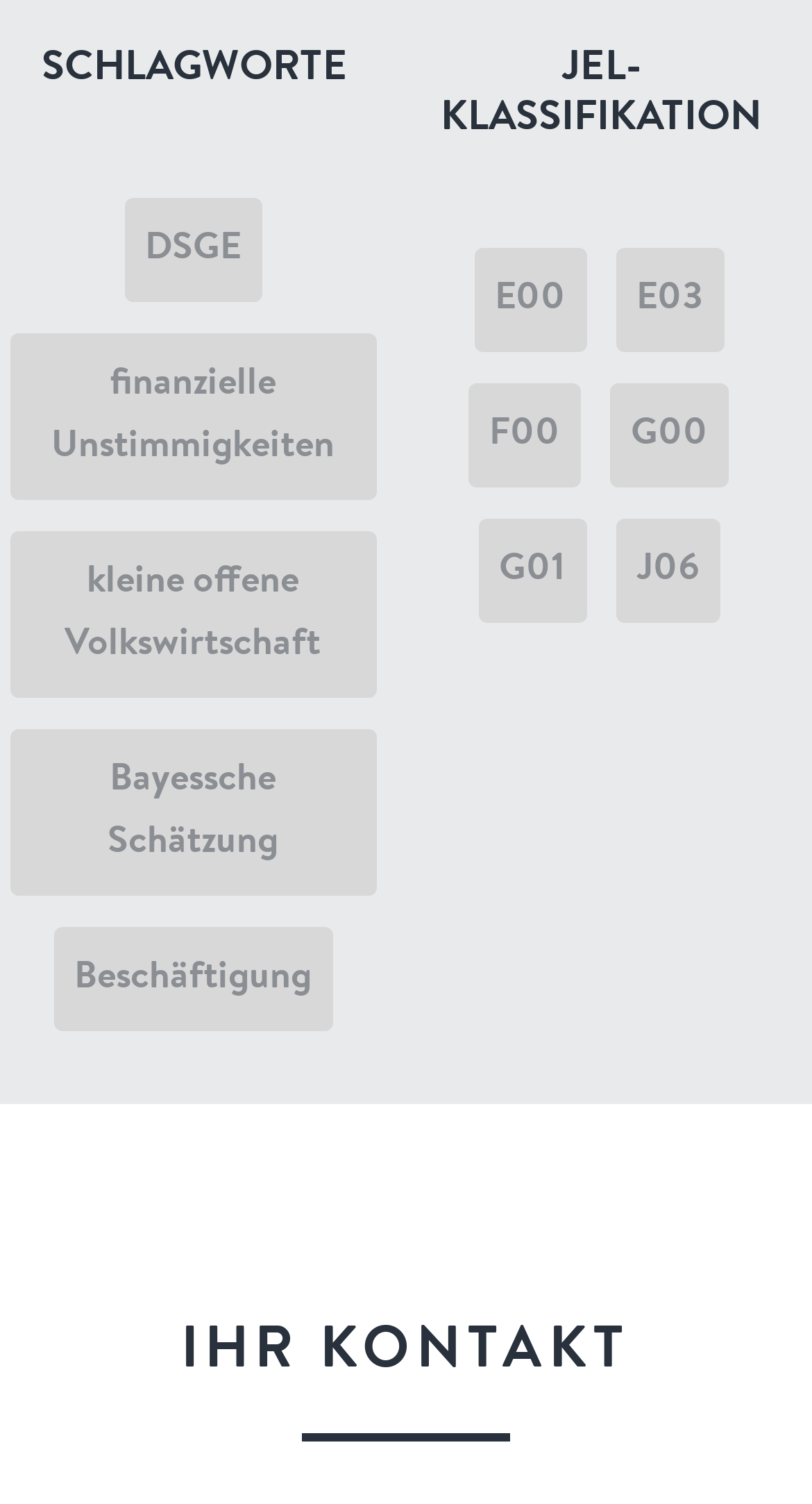How many JEL classifications are listed?
Utilize the information in the image to give a detailed answer to the question.

There are 6 JEL classifications listed on the webpage, which are 'E00', 'E03', 'F00', 'G00', 'G01', and 'J06', located below the 'JEL-KLASSIFIKATION' heading.